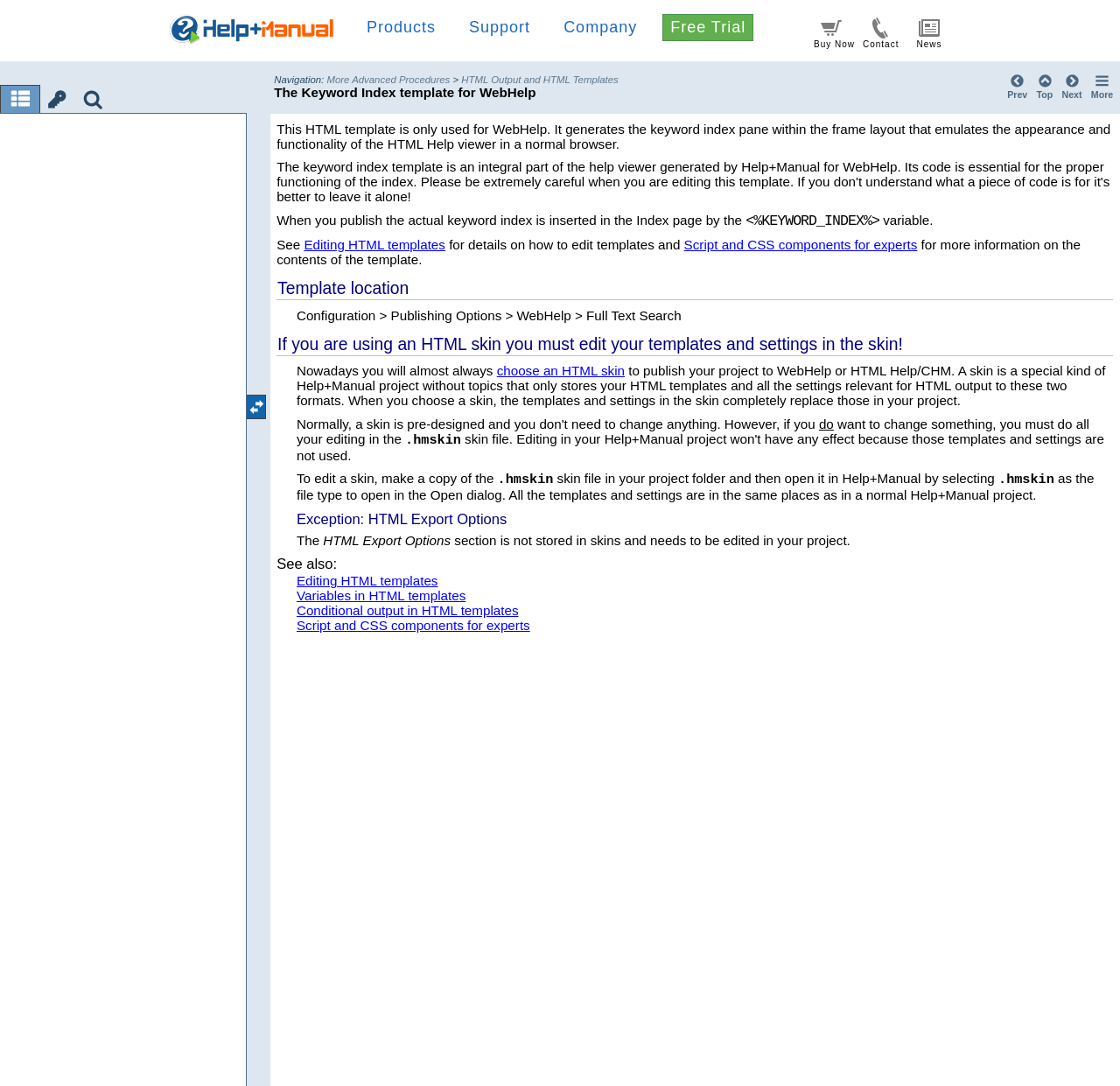Please identify the bounding box coordinates of the element's region that I should click in order to complete the following instruction: "Click on the 'Editing HTML templates' link". The bounding box coordinates consist of four float numbers between 0 and 1, i.e., [left, top, right, bottom].

[0.271, 0.218, 0.398, 0.232]